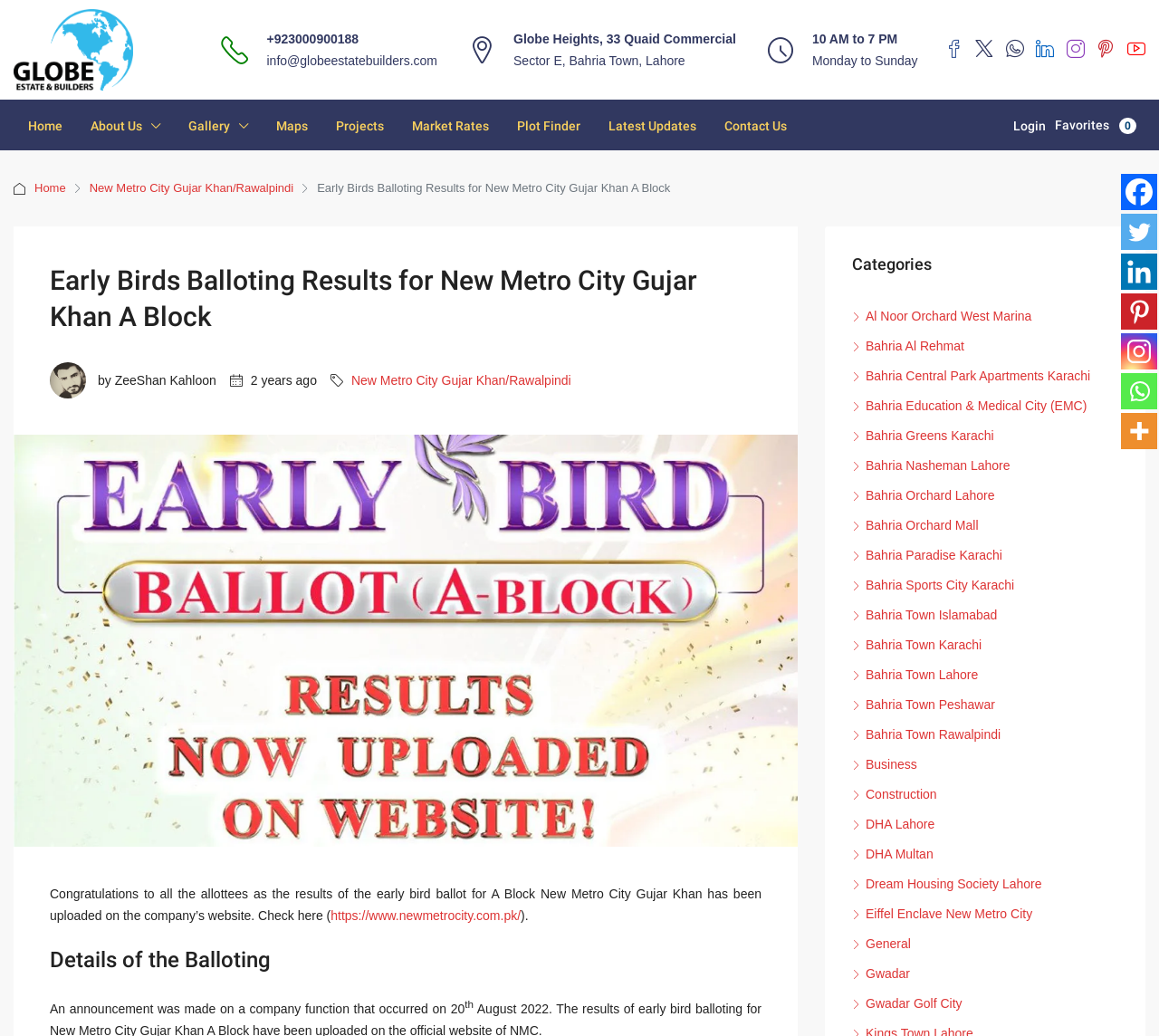Using the provided element description: "Bahria Sports City Karachi", identify the bounding box coordinates. The coordinates should be four floats between 0 and 1 in the order [left, top, right, bottom].

[0.735, 0.558, 0.875, 0.572]